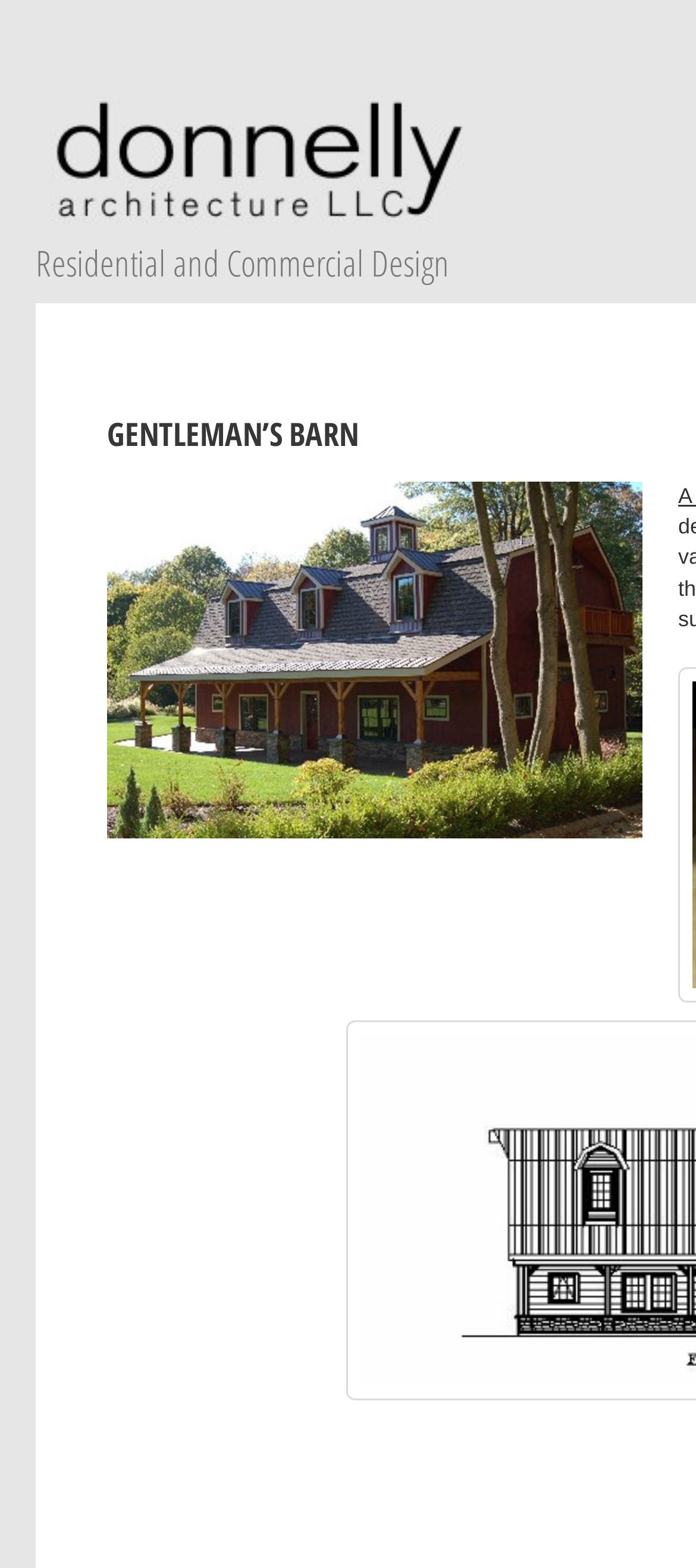From the webpage screenshot, predict the bounding box of the UI element that matches this description: "parent_node: Residential and Commercial Design".

[0.051, 0.063, 0.692, 0.078]